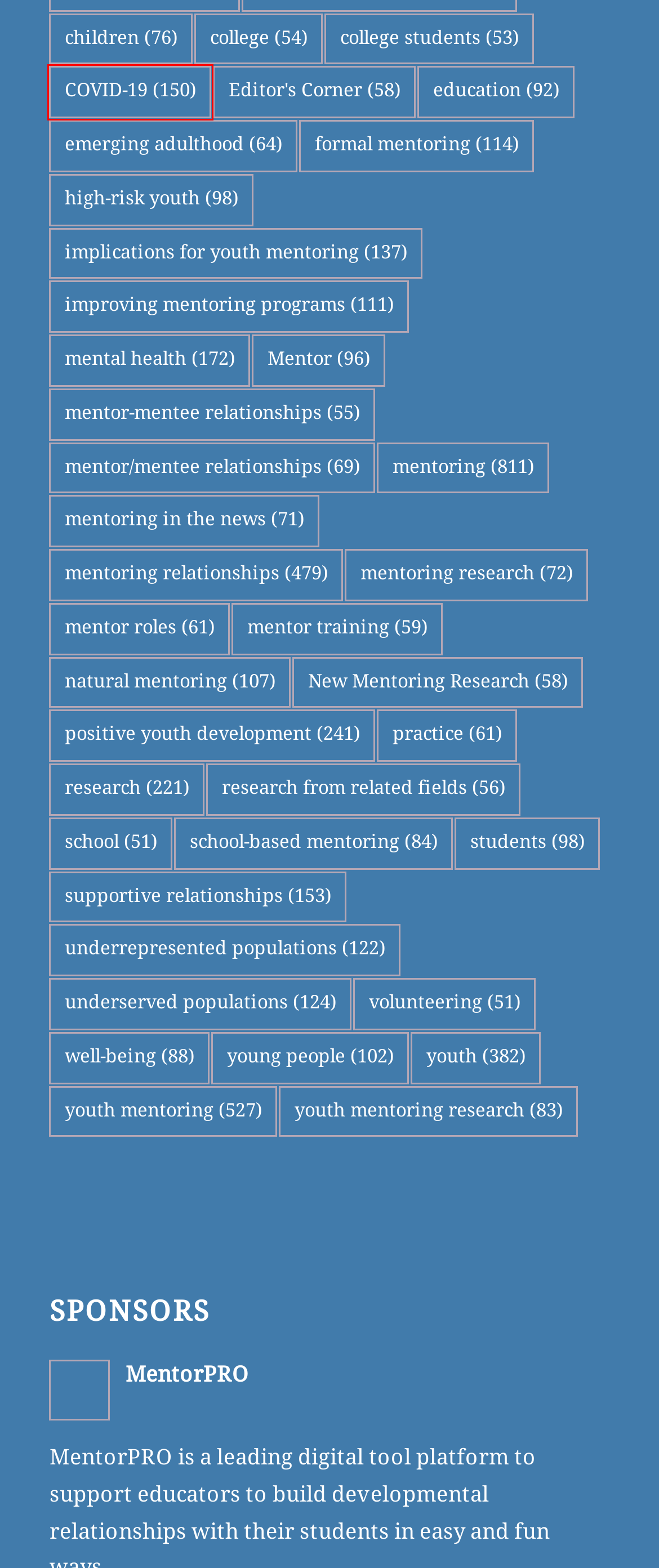You are presented with a screenshot of a webpage that includes a red bounding box around an element. Determine which webpage description best matches the page that results from clicking the element within the red bounding box. Here are the candidates:
A. improving mentoring programs – The Chronicle of Evidence-Based Mentoring
B. practice – The Chronicle of Evidence-Based Mentoring
C. implications for youth mentoring – The Chronicle of Evidence-Based Mentoring
D. young people – The Chronicle of Evidence-Based Mentoring
E. COVID-19 – The Chronicle of Evidence-Based Mentoring
F. mentor training – The Chronicle of Evidence-Based Mentoring
G. mentoring relationships – The Chronicle of Evidence-Based Mentoring
H. well-being – The Chronicle of Evidence-Based Mentoring

E